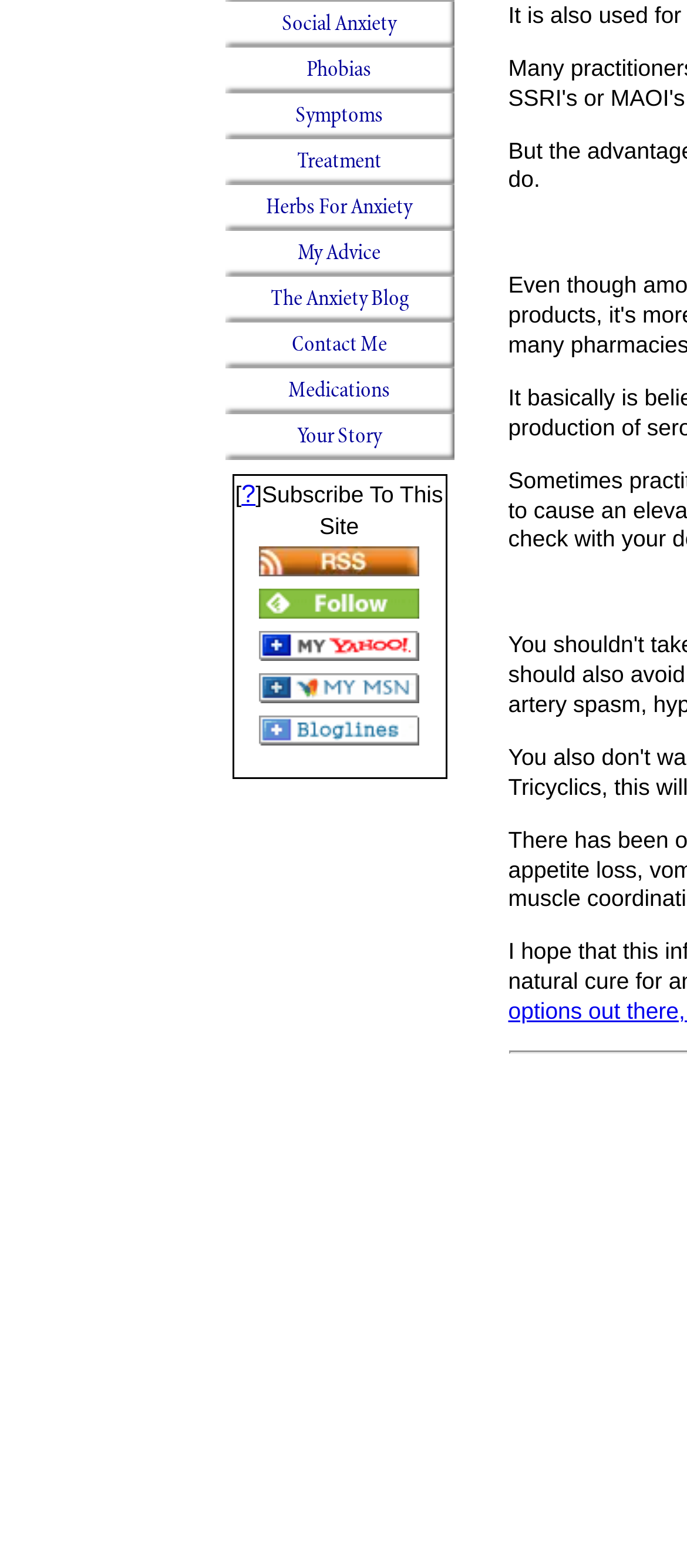Refer to the element description Treatment and identify the corresponding bounding box in the screenshot. Format the coordinates as (top-left x, top-left y, bottom-right x, bottom-right y) with values in the range of 0 to 1.

[0.327, 0.089, 0.66, 0.118]